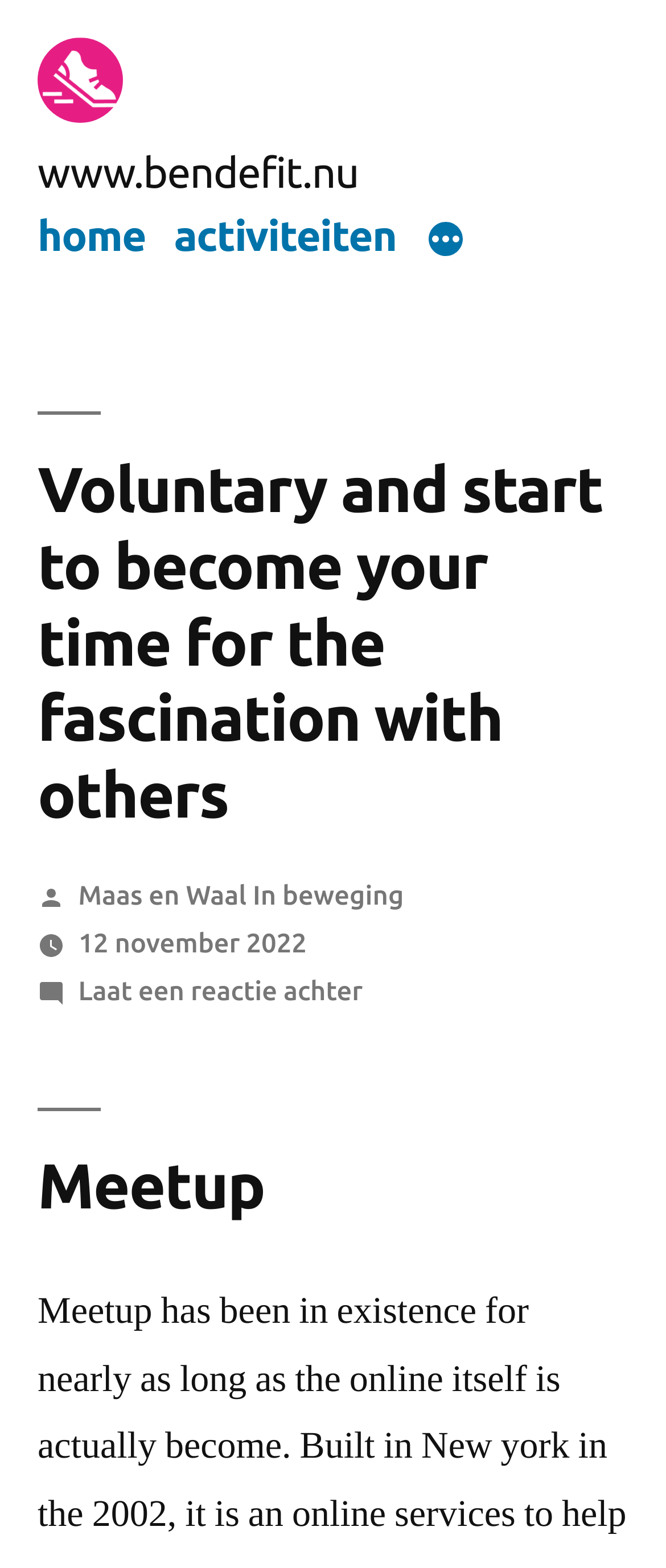Create an elaborate caption for the webpage.

The webpage appears to be a blog post or article page. At the top, there is a link to the website's homepage, "www.bendefit.nu", accompanied by a small image. Below this, there is a navigation menu labeled "Bovenste menu" with three links: "home", "activiteiten", and a button "Meer" that expands to a menu.

The main content of the page is a heading that reads "Voluntary and start to become your time for the fascination with others". Below this, there is a section with text "Geplaatst door" (meaning "Posted by" in Dutch) followed by a link to "Maas en Waal In beweging". Next to this, there is a link to the date "12 november 2022" with a time element. Further down, there is a link to leave a comment on the post.

At the bottom of the page, there is a heading "Meetup". The overall layout of the page is simple, with a focus on the main article content.